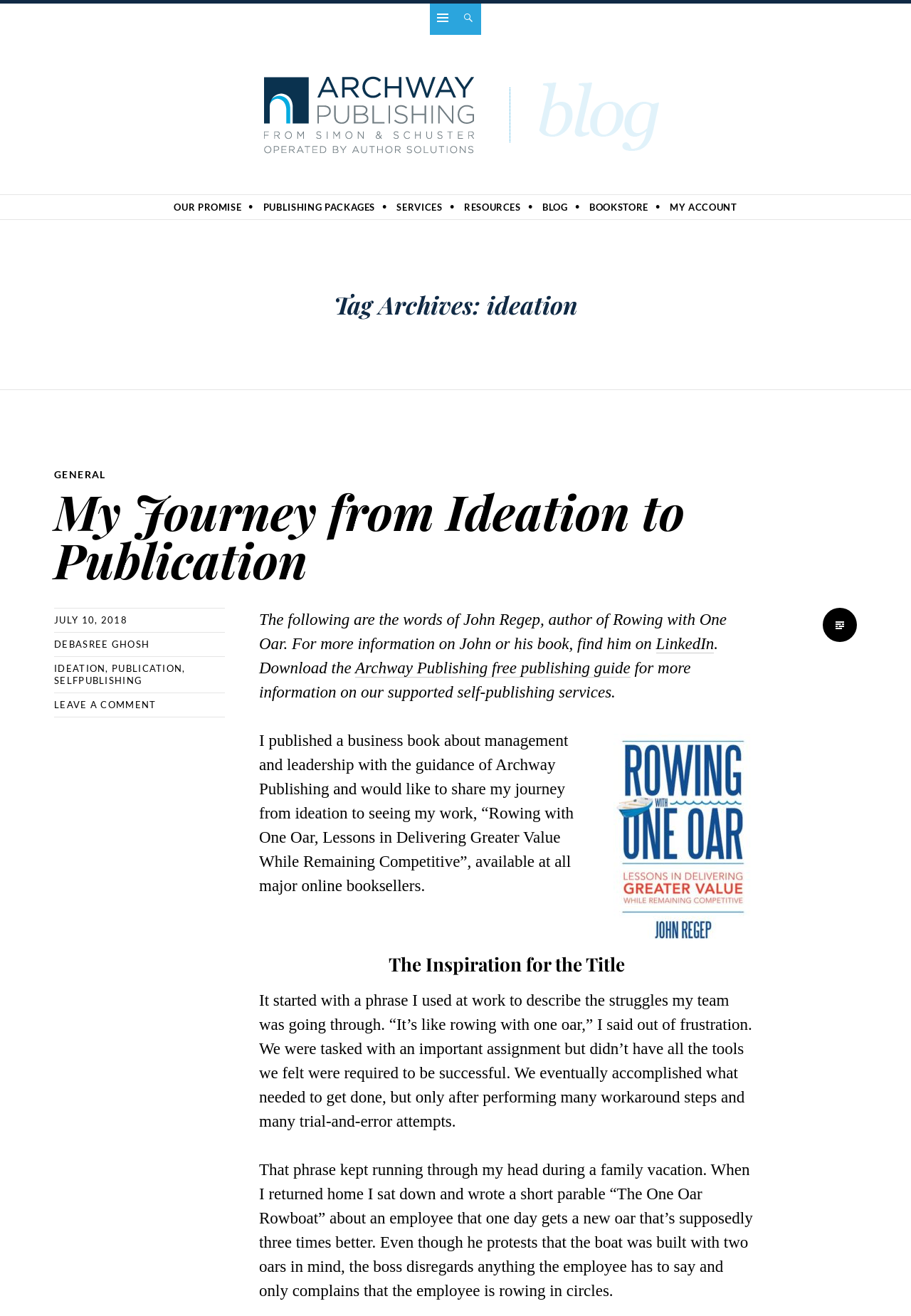Locate the bounding box coordinates of the clickable region to complete the following instruction: "Explore the 'Household' category."

None